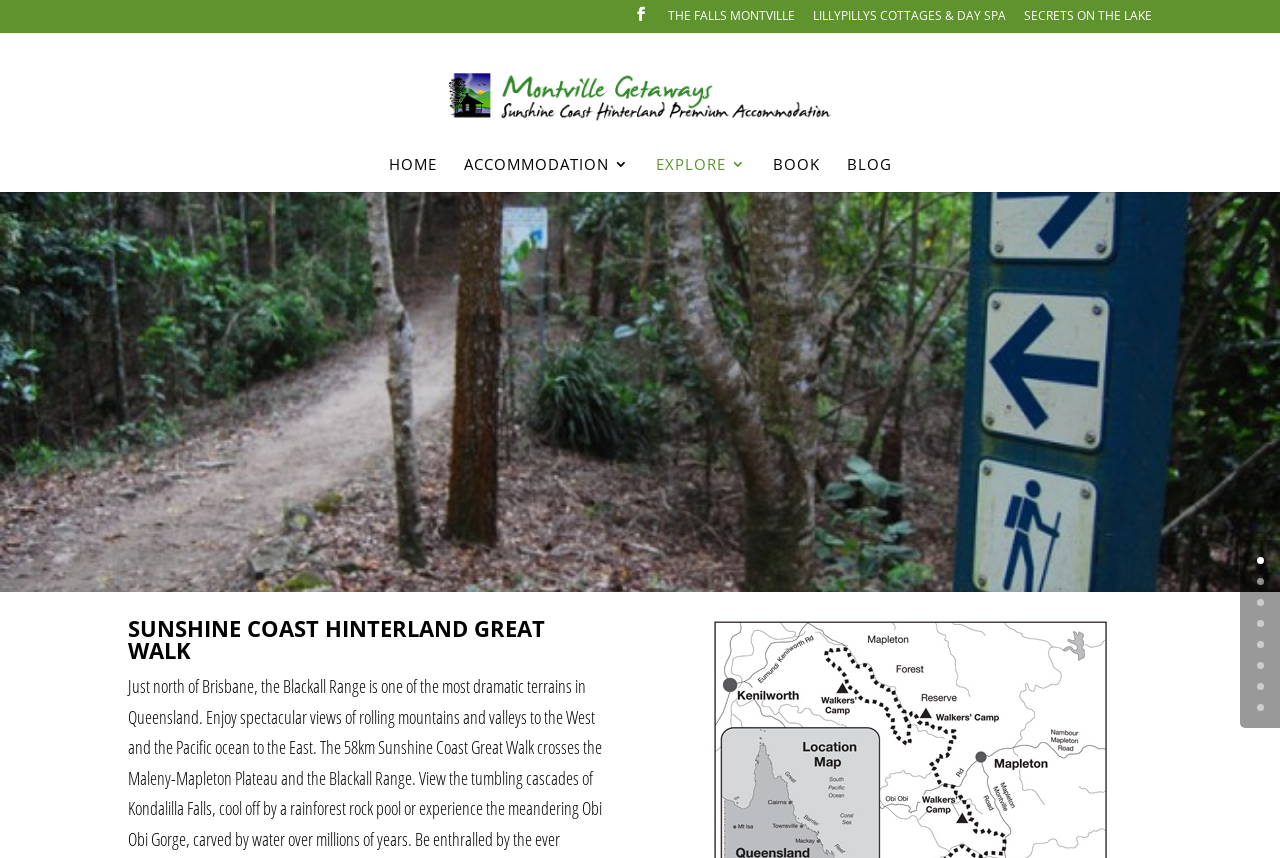Determine the bounding box coordinates of the clickable region to follow the instruction: "Go to Montville Getaways".

[0.265, 0.091, 0.739, 0.119]